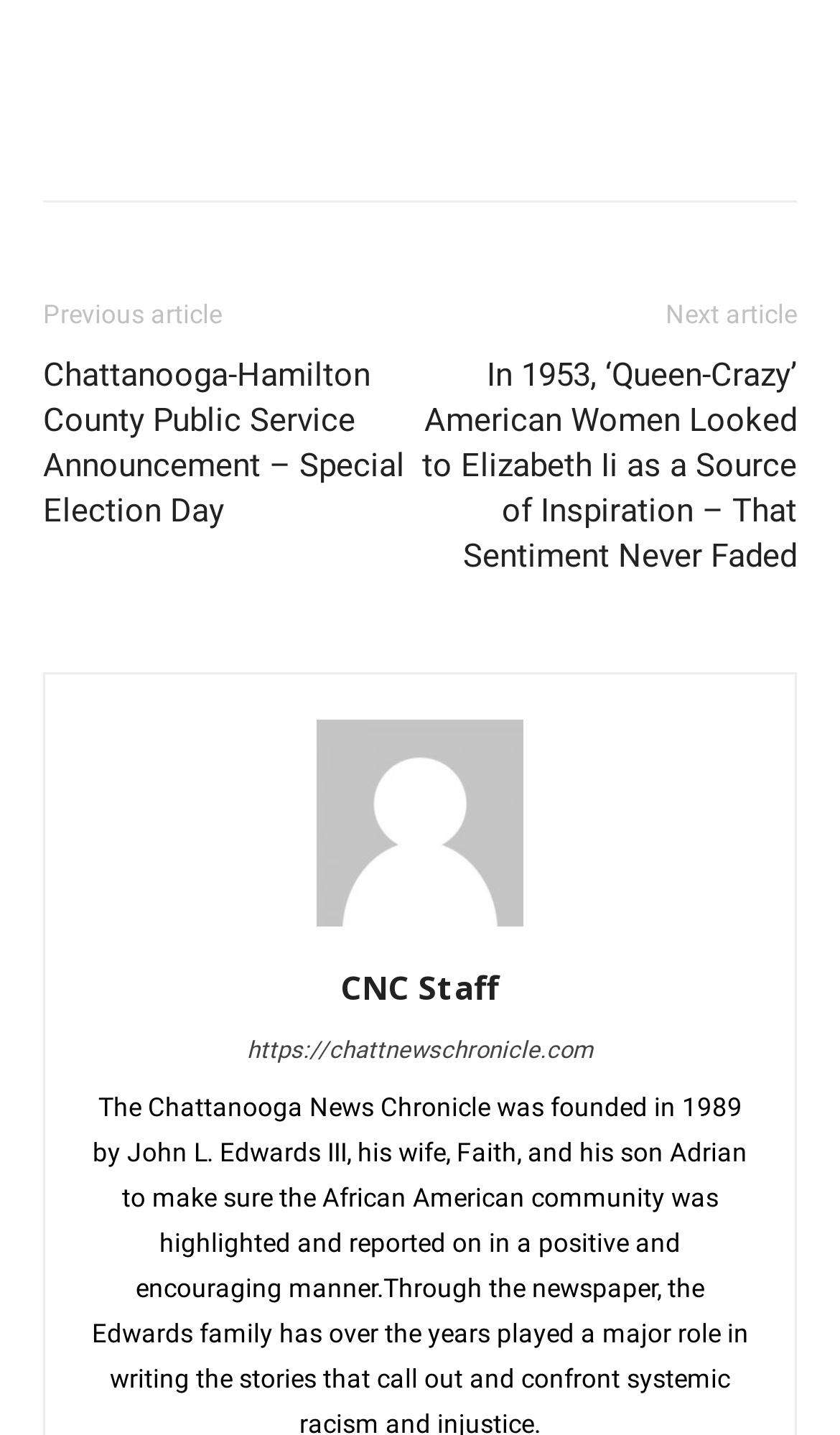Find the bounding box coordinates of the element you need to click on to perform this action: 'Visit the CNC Staff author page'. The coordinates should be represented by four float values between 0 and 1, in the format [left, top, right, bottom].

[0.377, 0.633, 0.623, 0.657]